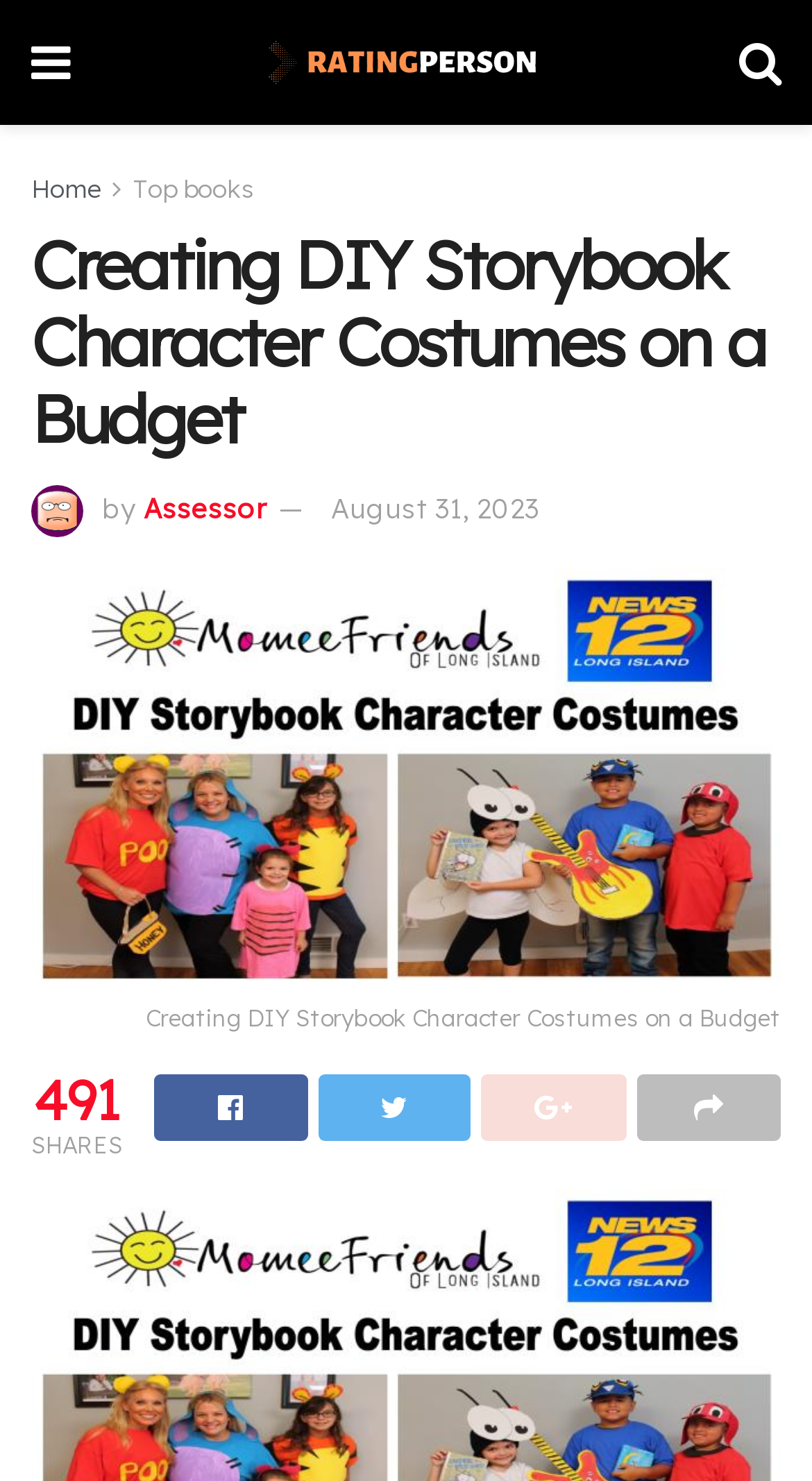Provide a single word or phrase to answer the given question: 
Who is the author of the article?

Assessor